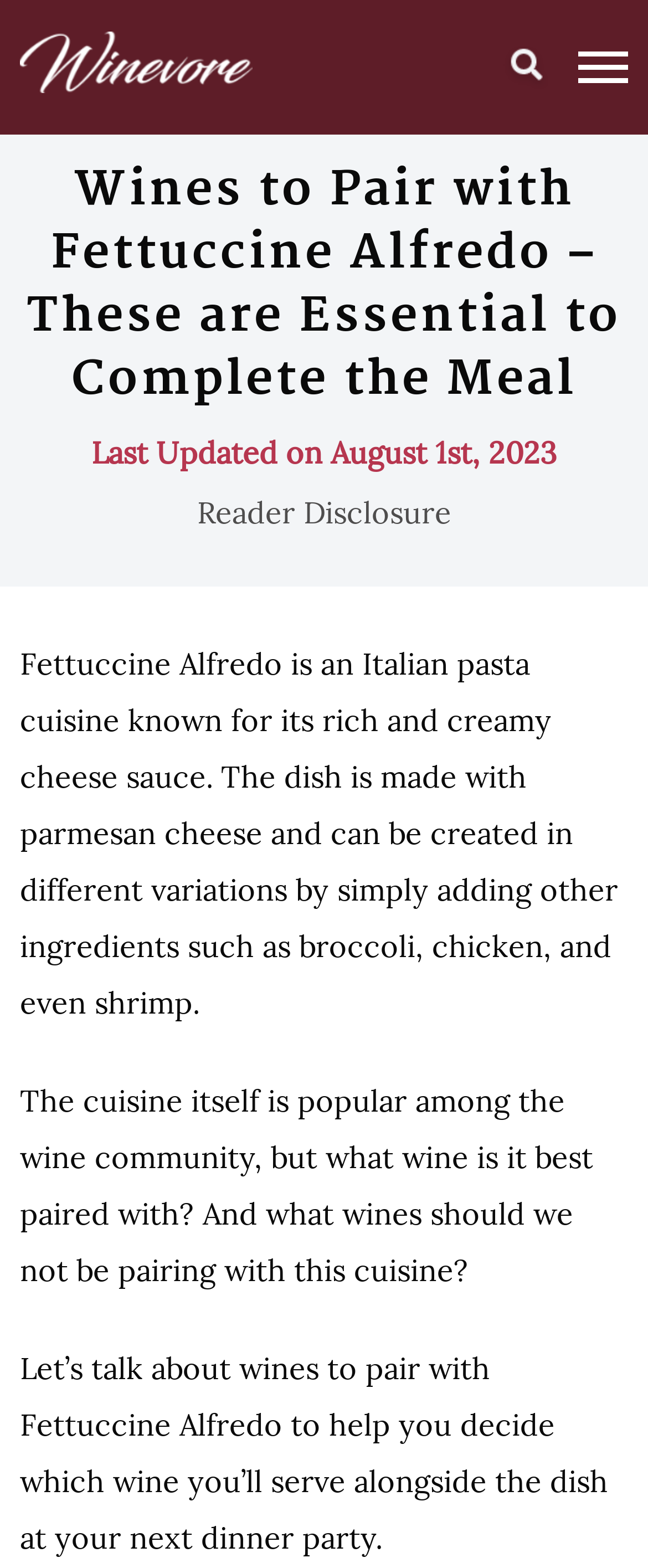What is Fettuccine Alfredo?
Respond to the question with a well-detailed and thorough answer.

Based on the webpage content, Fettuccine Alfredo is described as an Italian pasta cuisine known for its rich and creamy cheese sauce, which can be created in different variations by adding other ingredients.